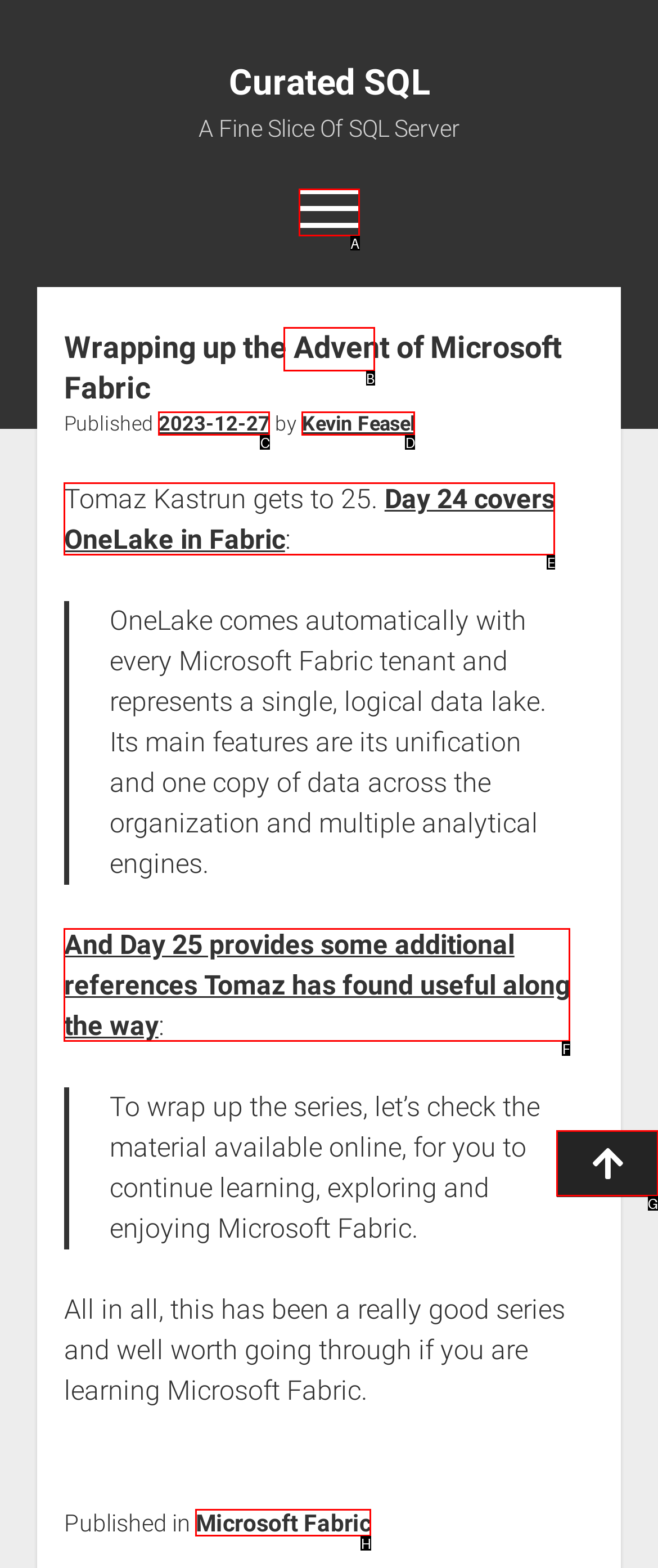Tell me which element should be clicked to achieve the following objective: Go to the top of the page
Reply with the letter of the correct option from the displayed choices.

G